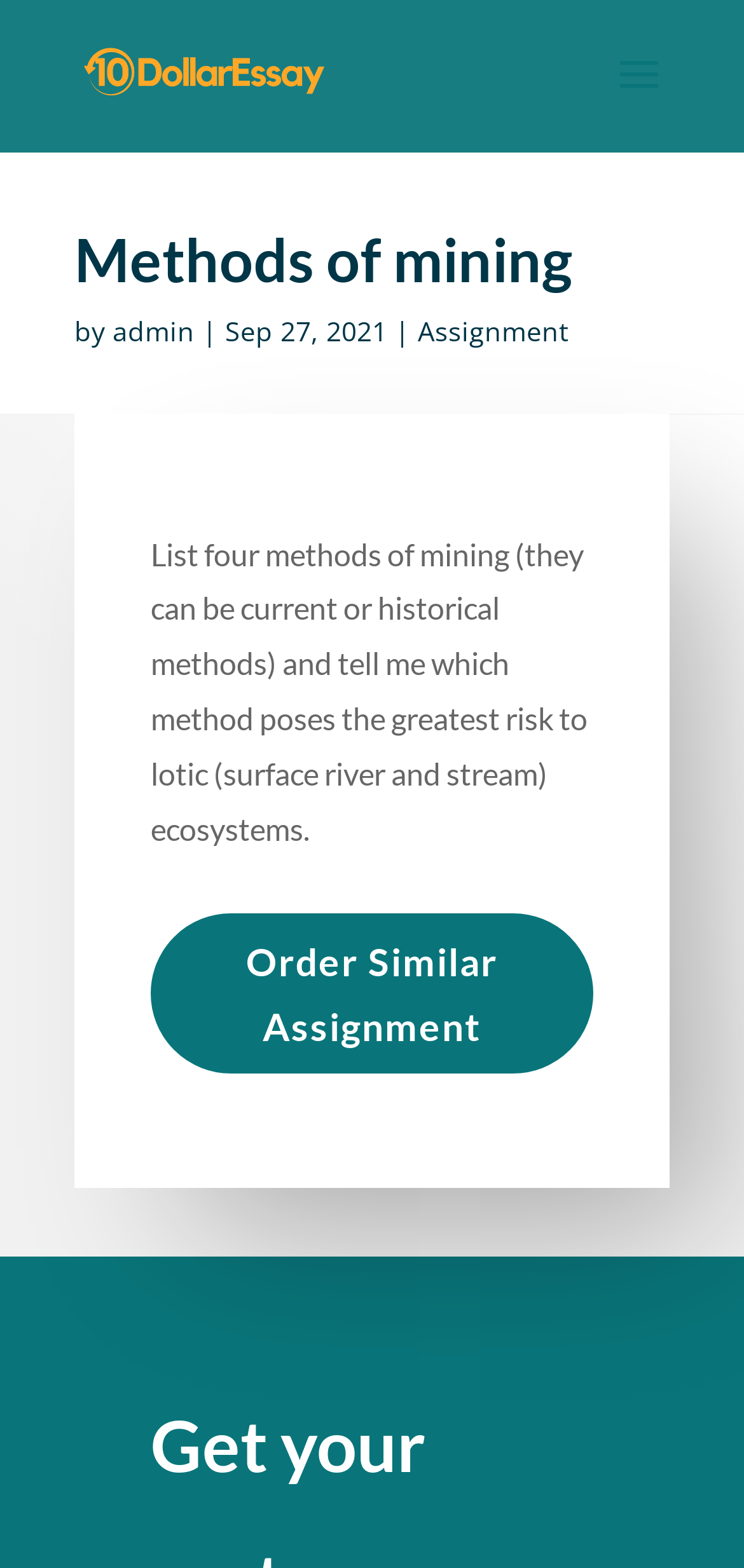Answer the following inquiry with a single word or phrase:
What is the date of the assignment?

Sep 27, 2021